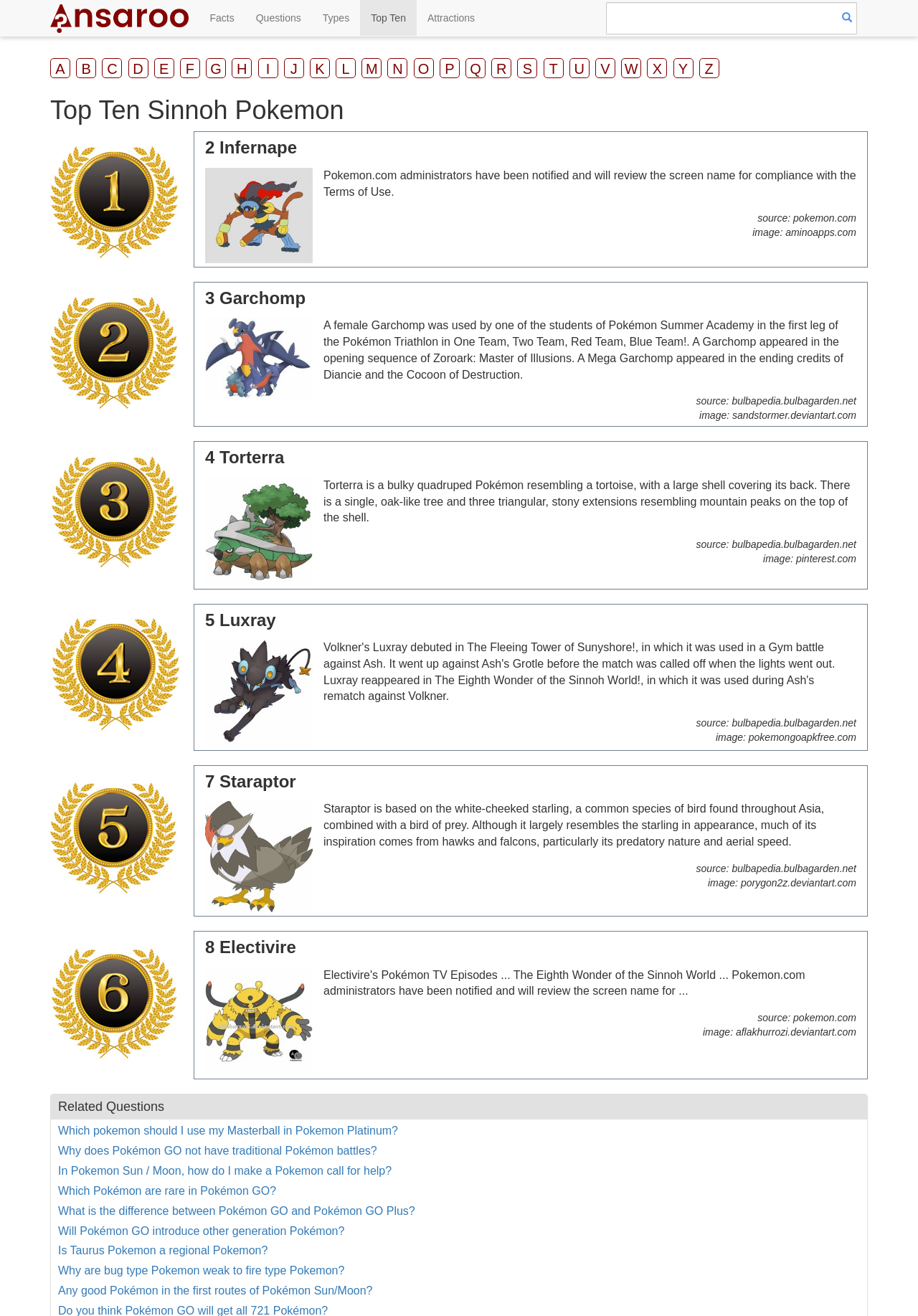Please give a concise answer to this question using a single word or phrase: 
What is the topic of the related questions section?

Pokémon